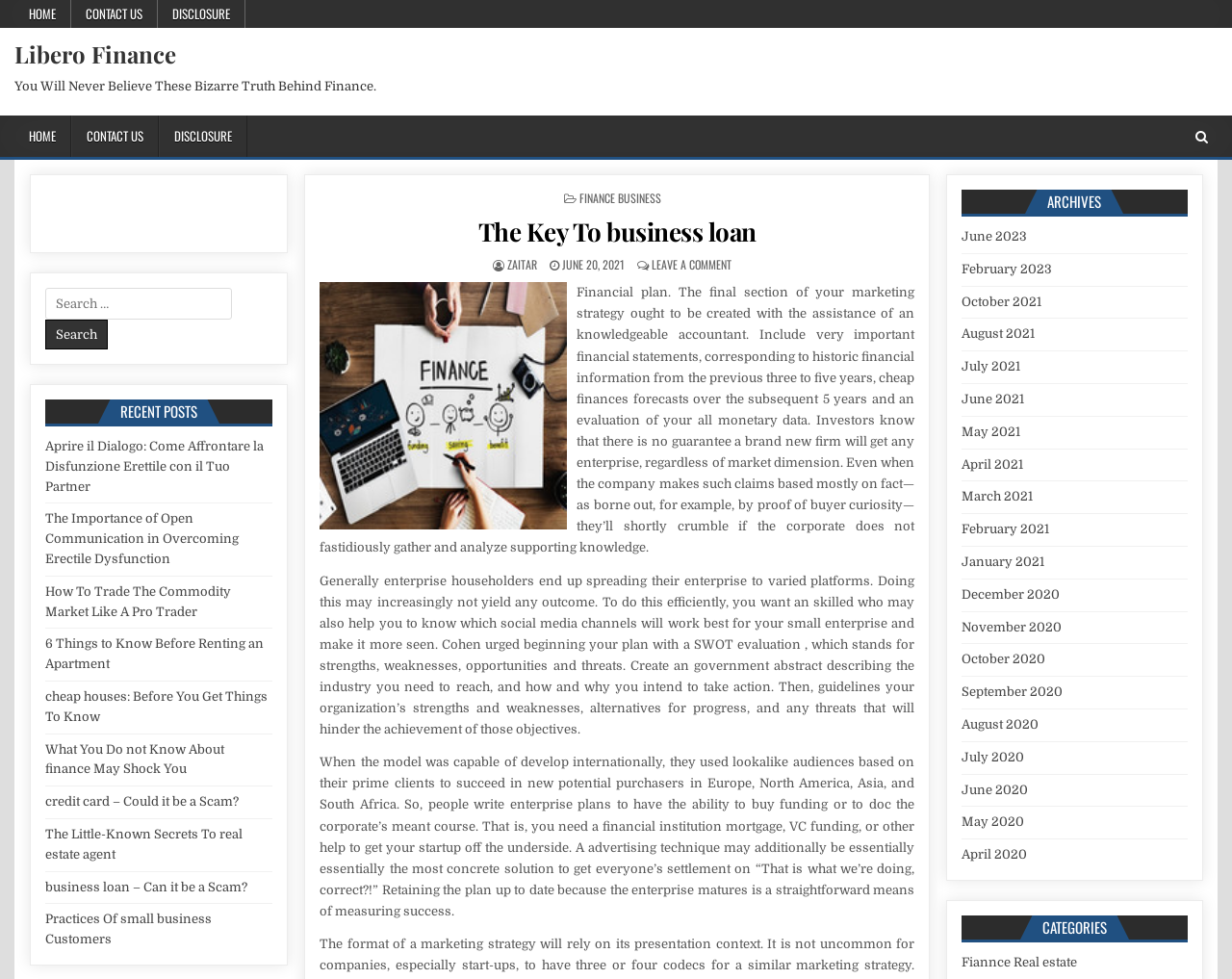What is the title of the latest article?
Please provide a comprehensive answer based on the information in the image.

I found the title of the latest article by looking at the heading element with the text 'The Key To business loan'.